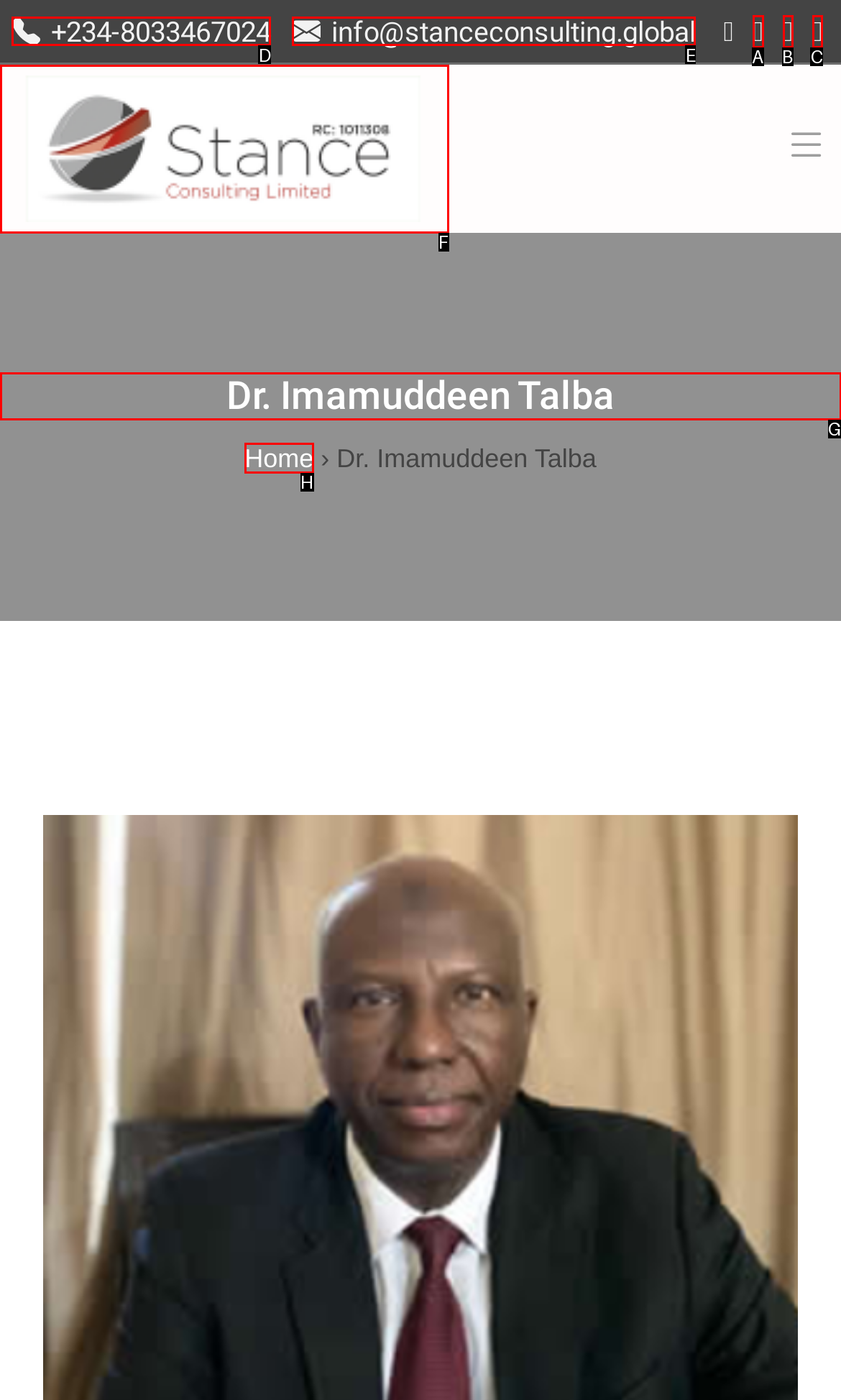Select the letter associated with the UI element you need to click to perform the following action: view Dr. Imamuddeen Talba's profile
Reply with the correct letter from the options provided.

G